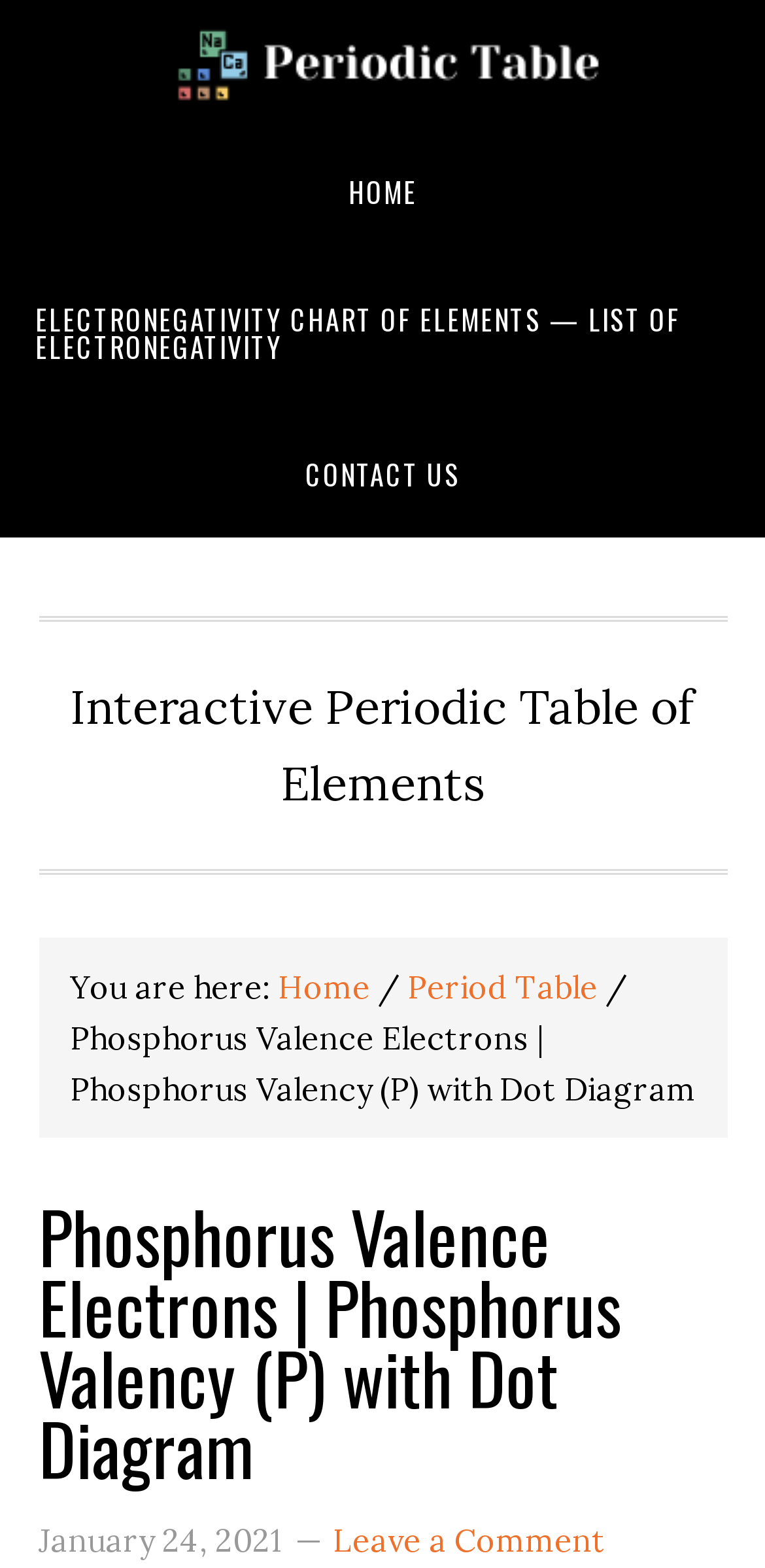What is the type of table mentioned in the webpage?
Can you provide an in-depth and detailed response to the question?

The webpage mentions 'Interactive Periodic Table of Elements' and 'Period Table' in the breadcrumb, indicating that the type of table being referred to is a Periodic Table.